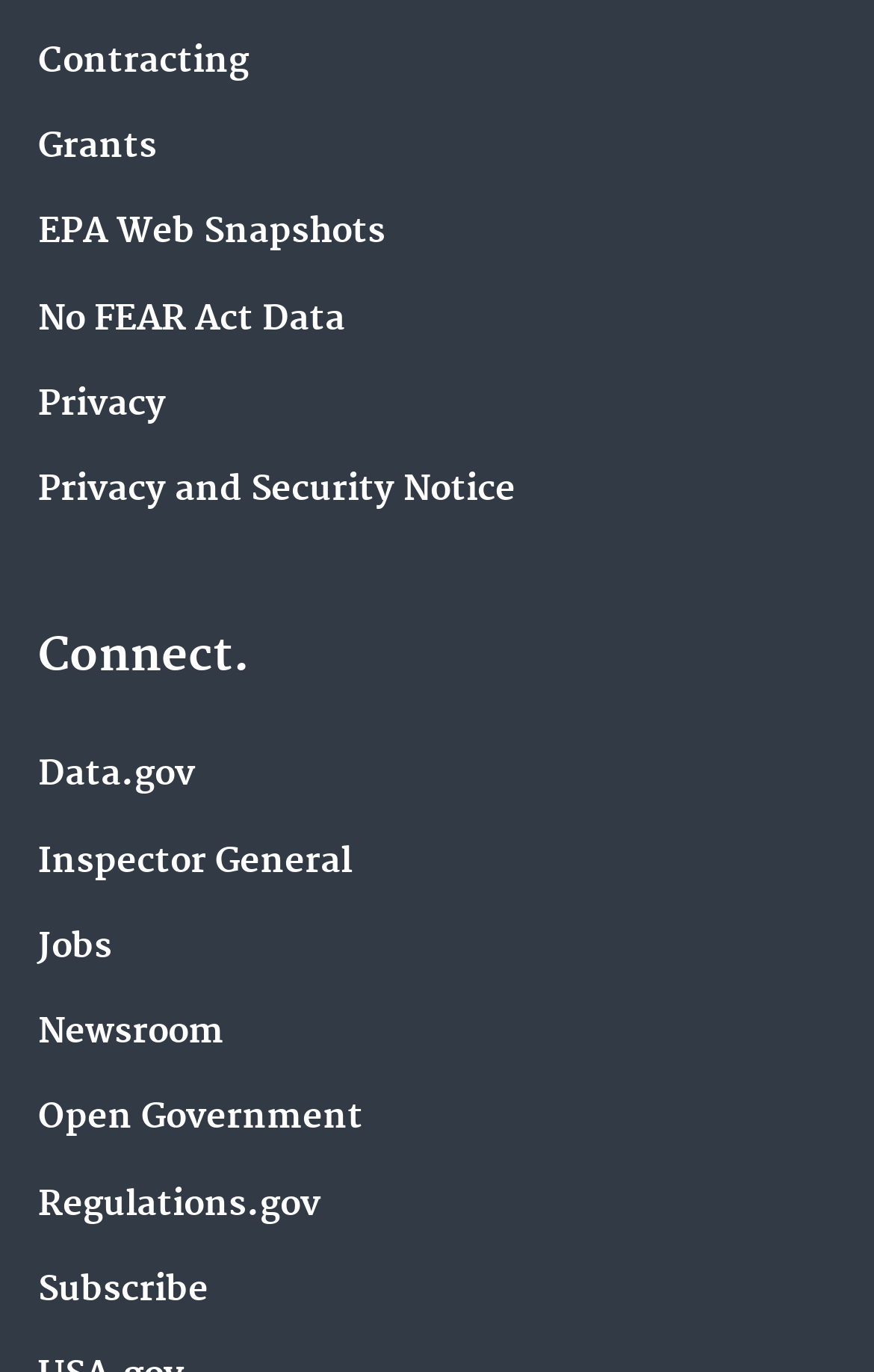Highlight the bounding box coordinates of the element you need to click to perform the following instruction: "Check job openings."

[0.044, 0.676, 0.128, 0.705]